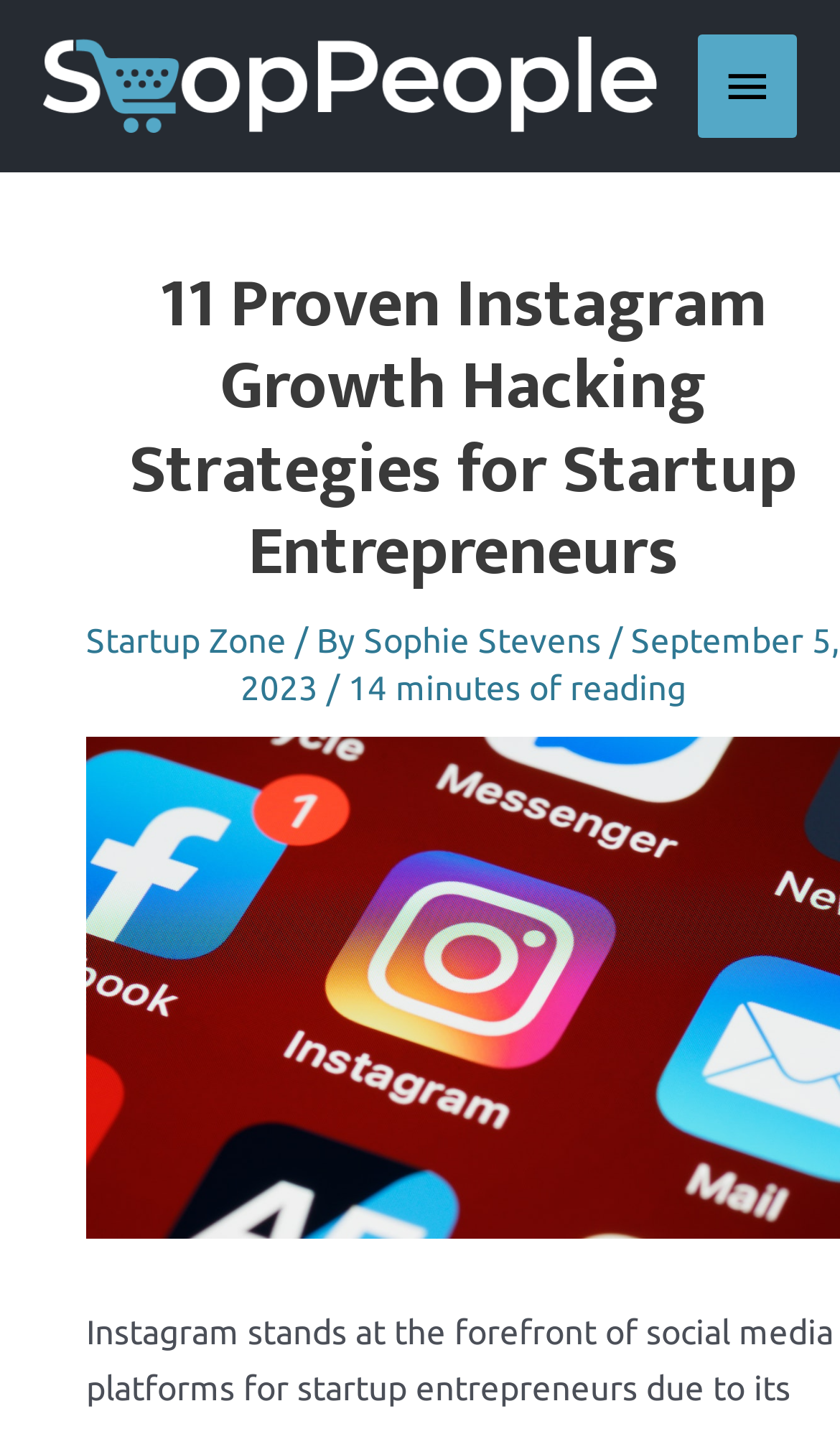Determine the bounding box for the HTML element described here: "Main Menu". The coordinates should be given as [left, top, right, bottom] with each number being a float between 0 and 1.

[0.83, 0.023, 0.949, 0.097]